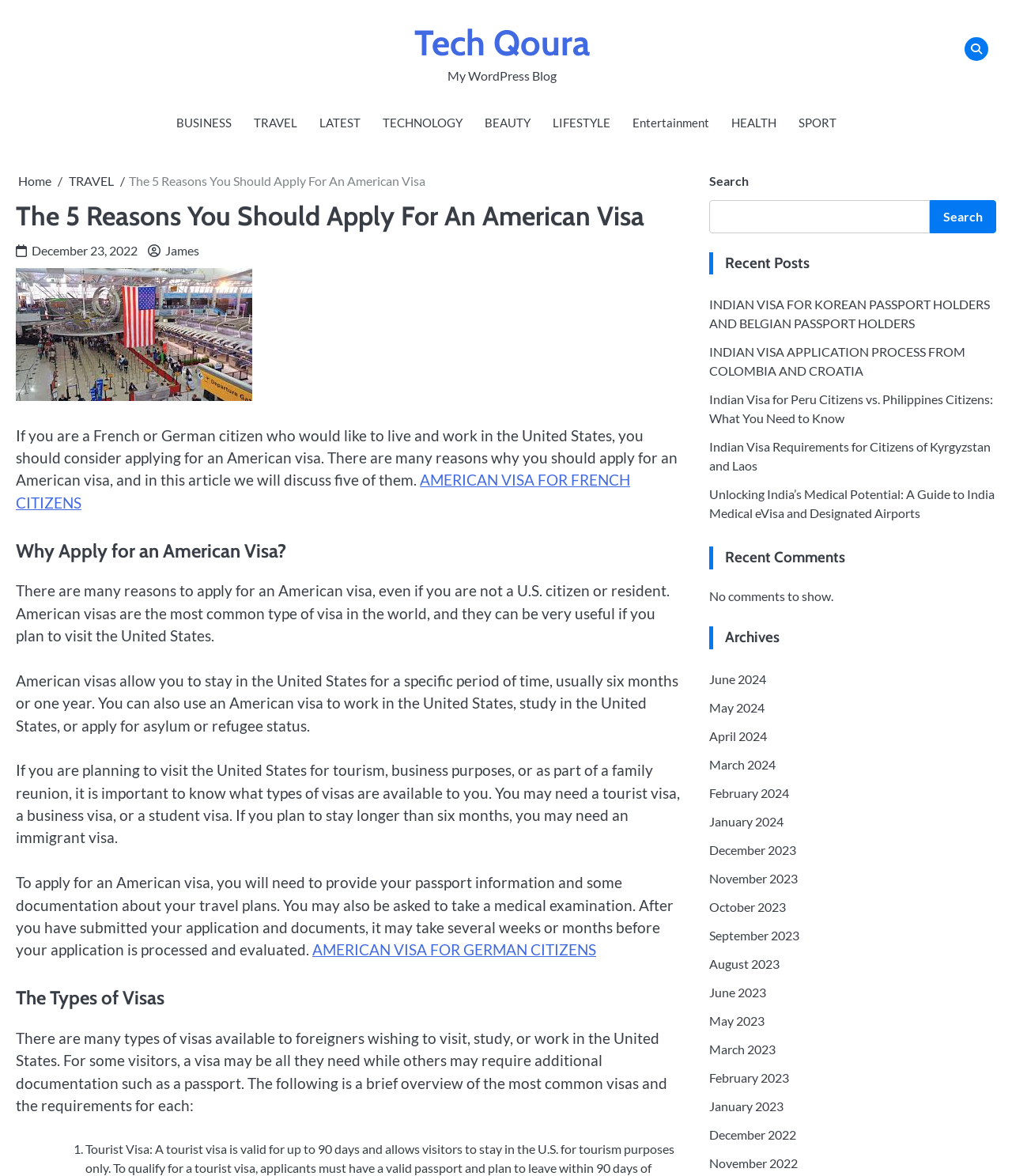What is the purpose of an American visa?
Give a thorough and detailed response to the question.

According to the webpage, an American visa allows French or German citizens to live and work in the United States, and there are many reasons why one should apply for it.